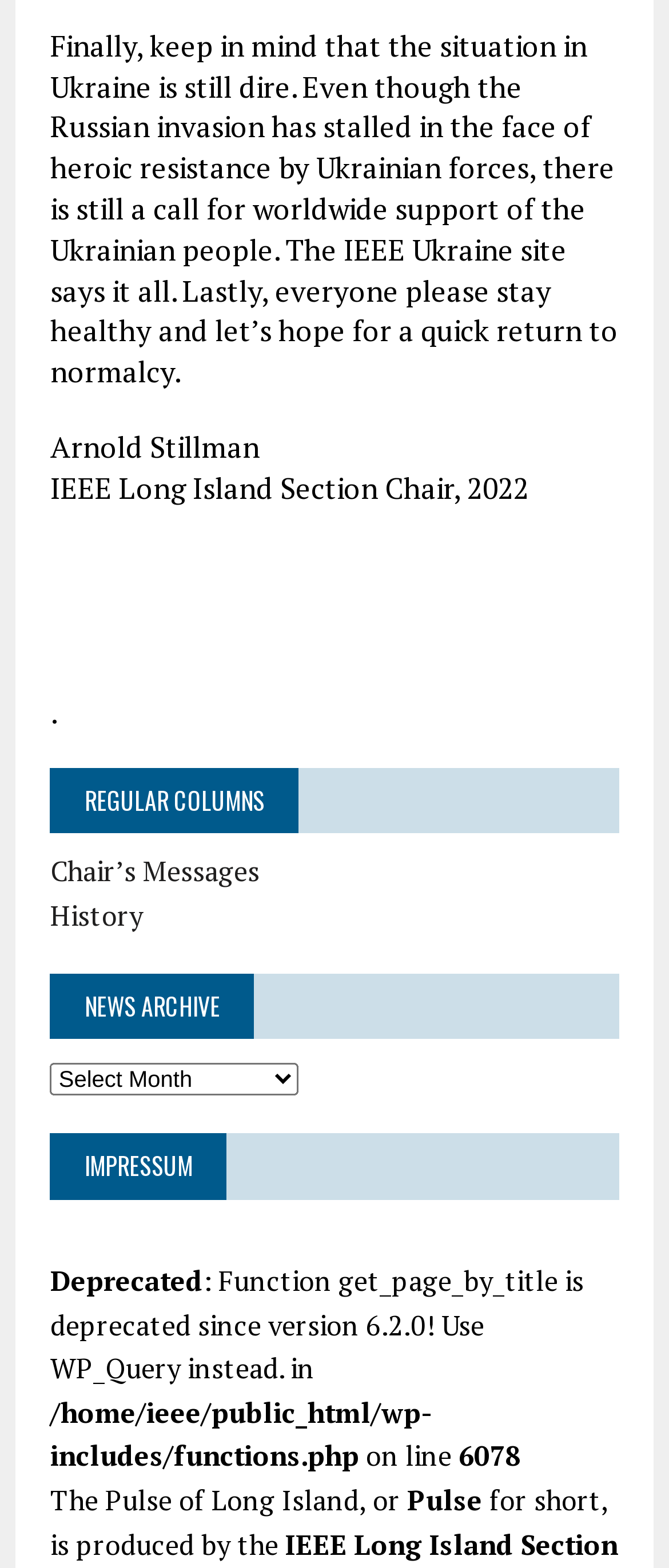What is the current situation in Ukraine?
Using the image as a reference, give a one-word or short phrase answer.

Dire